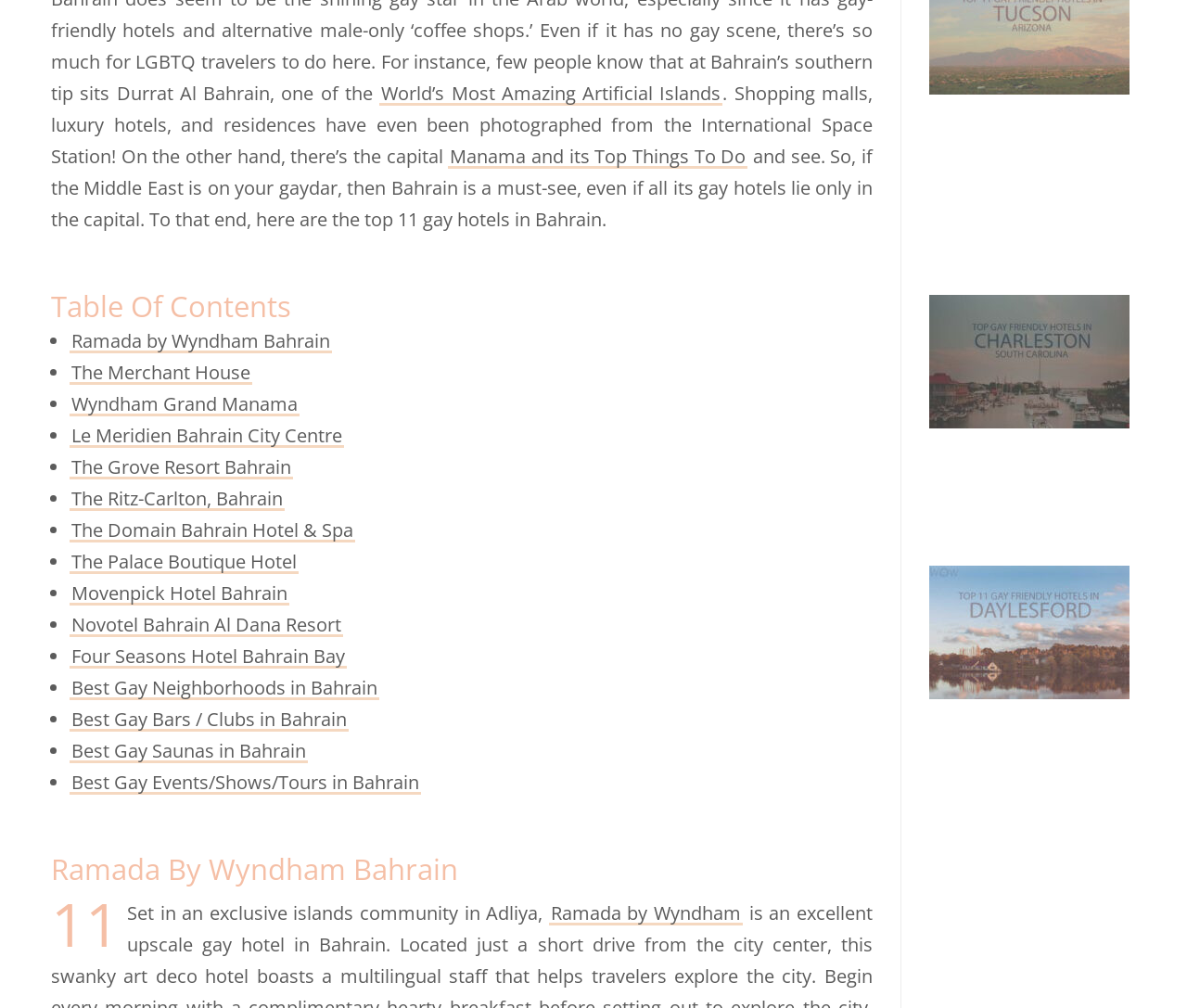What is the name of the first hotel listed?
Refer to the screenshot and answer in one word or phrase.

Ramada by Wyndham Bahrain